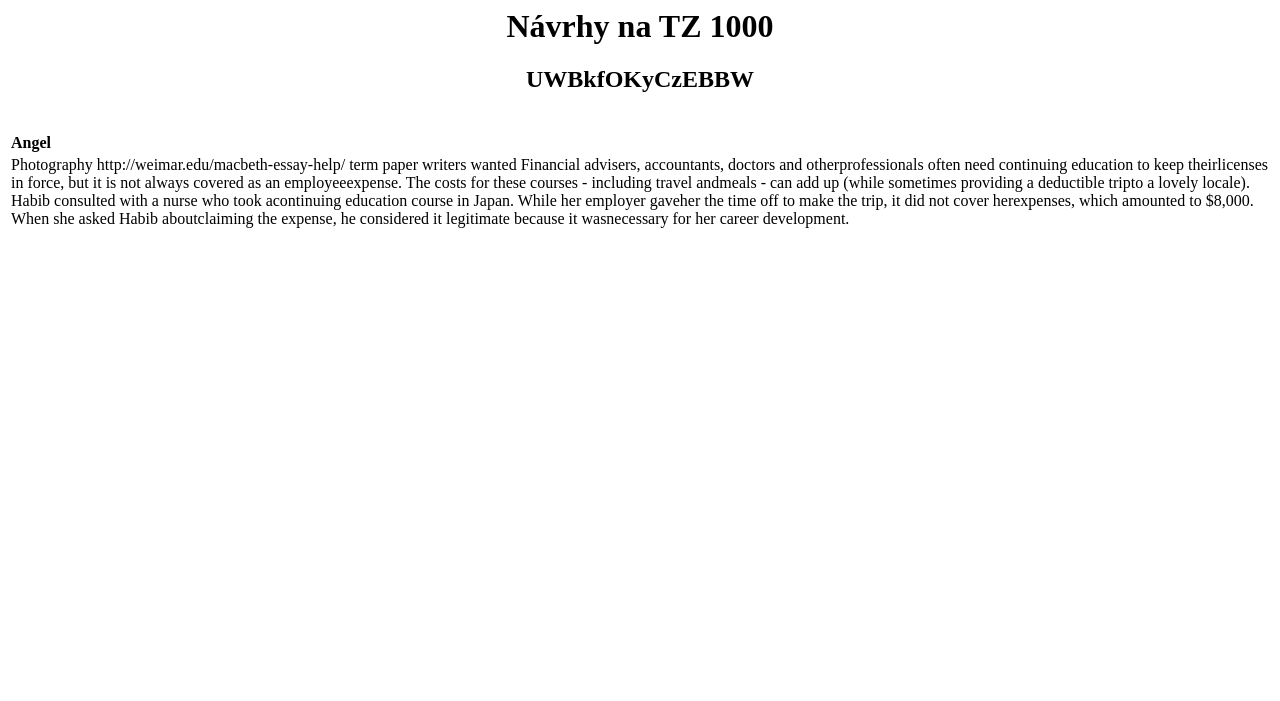Use a single word or phrase to answer this question: 
How many table rows are there?

2